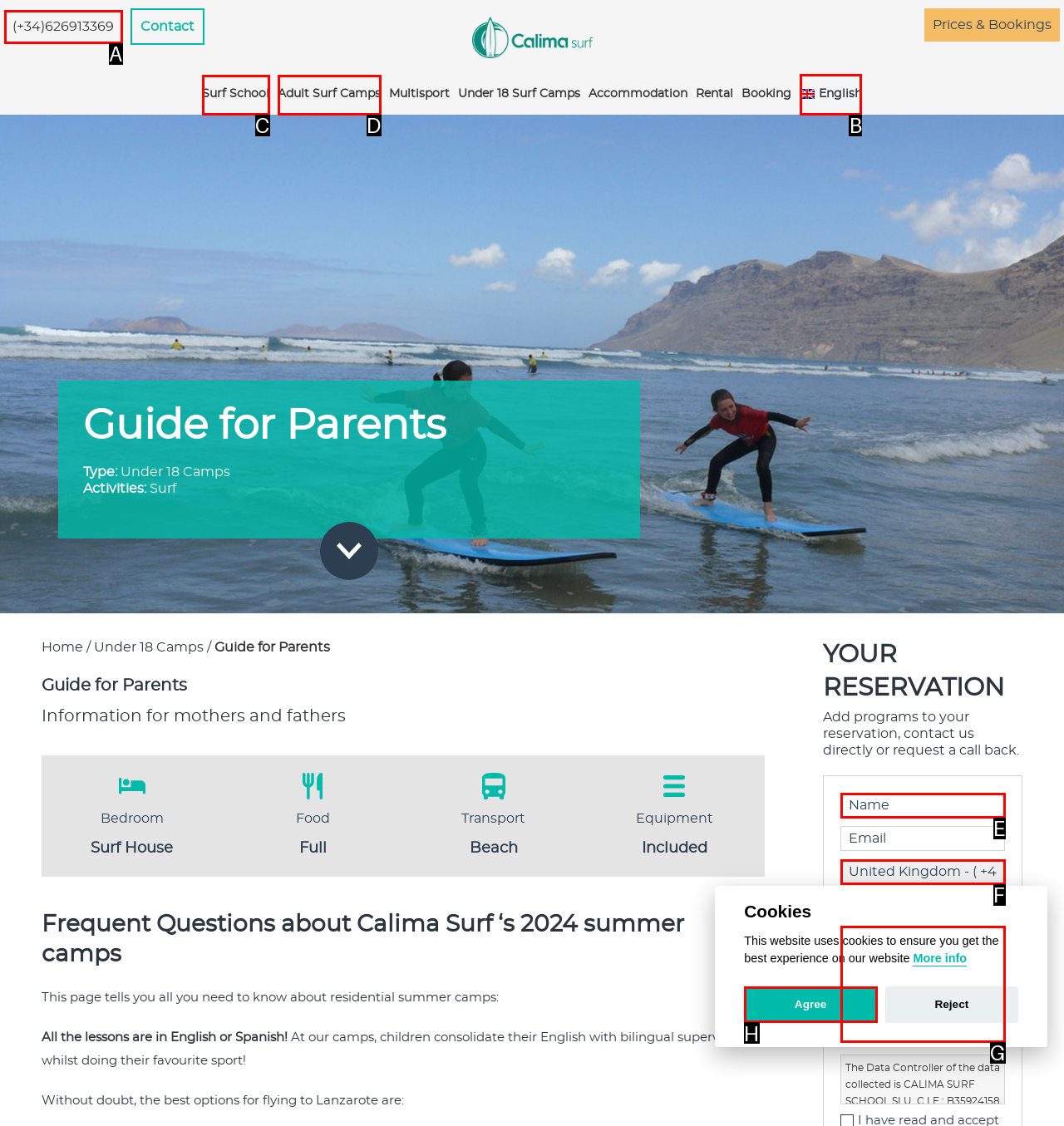Specify which UI element should be clicked to accomplish the task: Click the 'English' link. Answer with the letter of the correct choice.

B